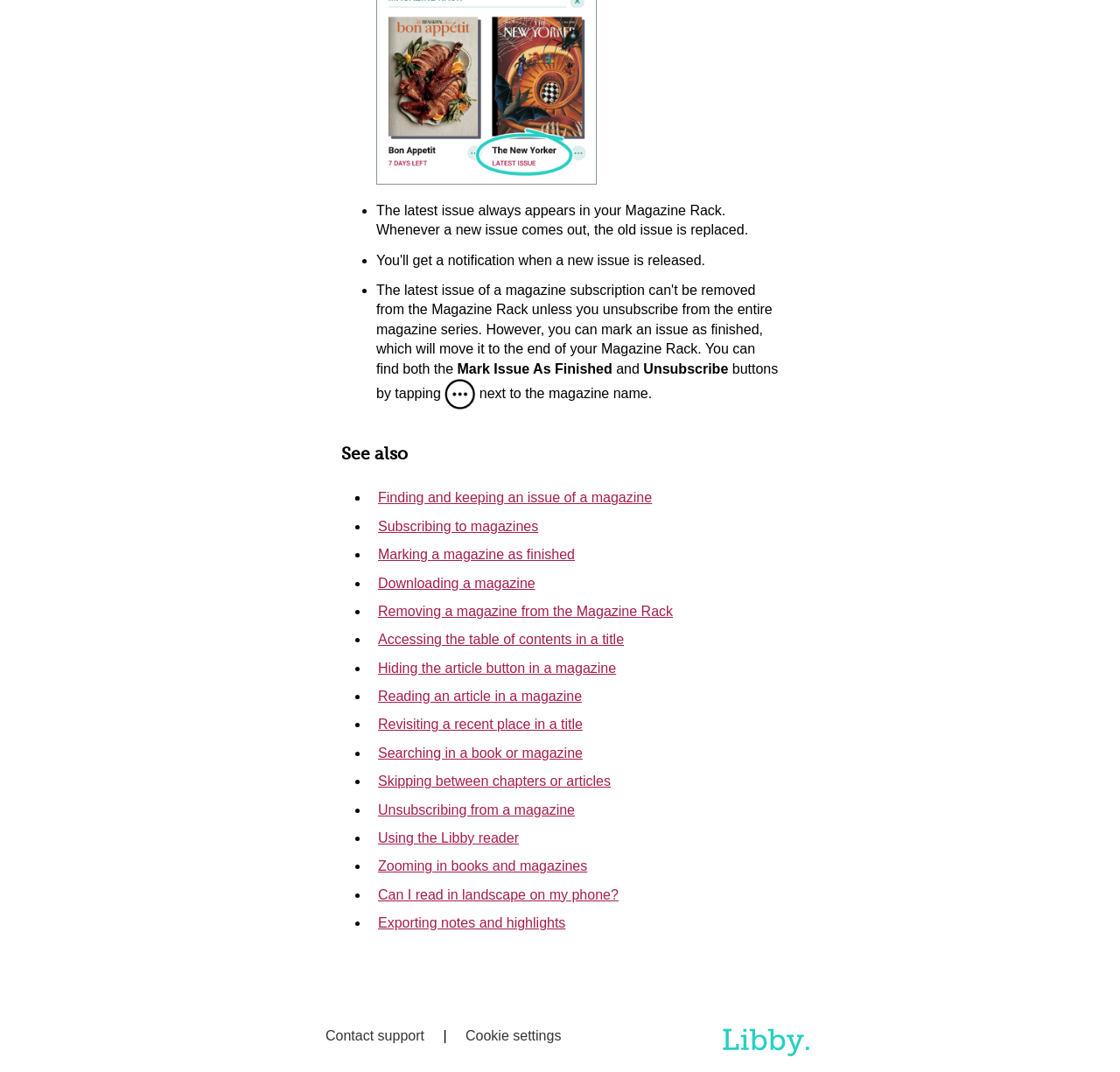What is the section below 'See also'?
Please provide a detailed and thorough answer to the question.

The section below 'See also' contains a list of links, each preceded by a bullet point, which suggests that it is a list of related topics or resources.